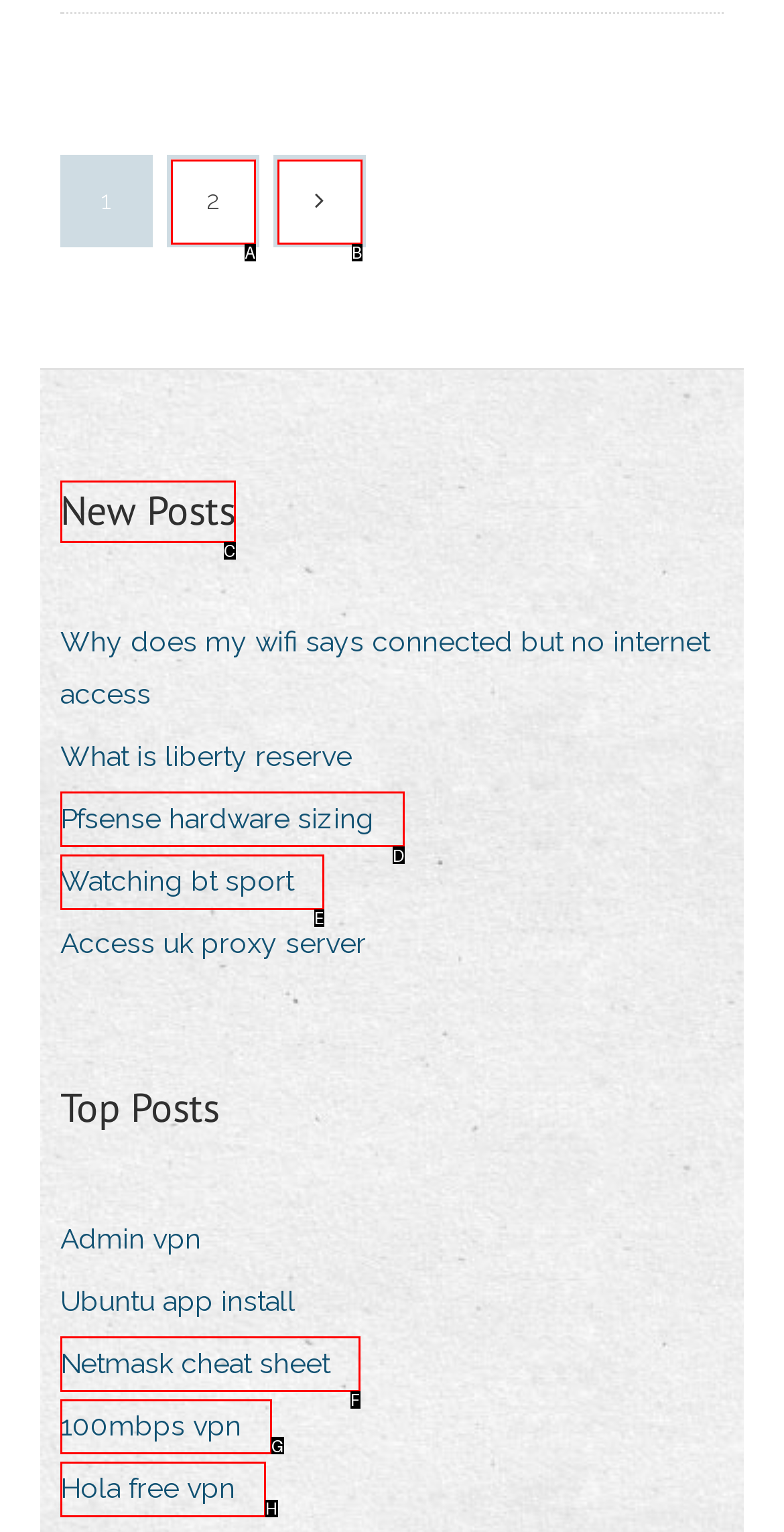Find the HTML element to click in order to complete this task: View new posts
Answer with the letter of the correct option.

C